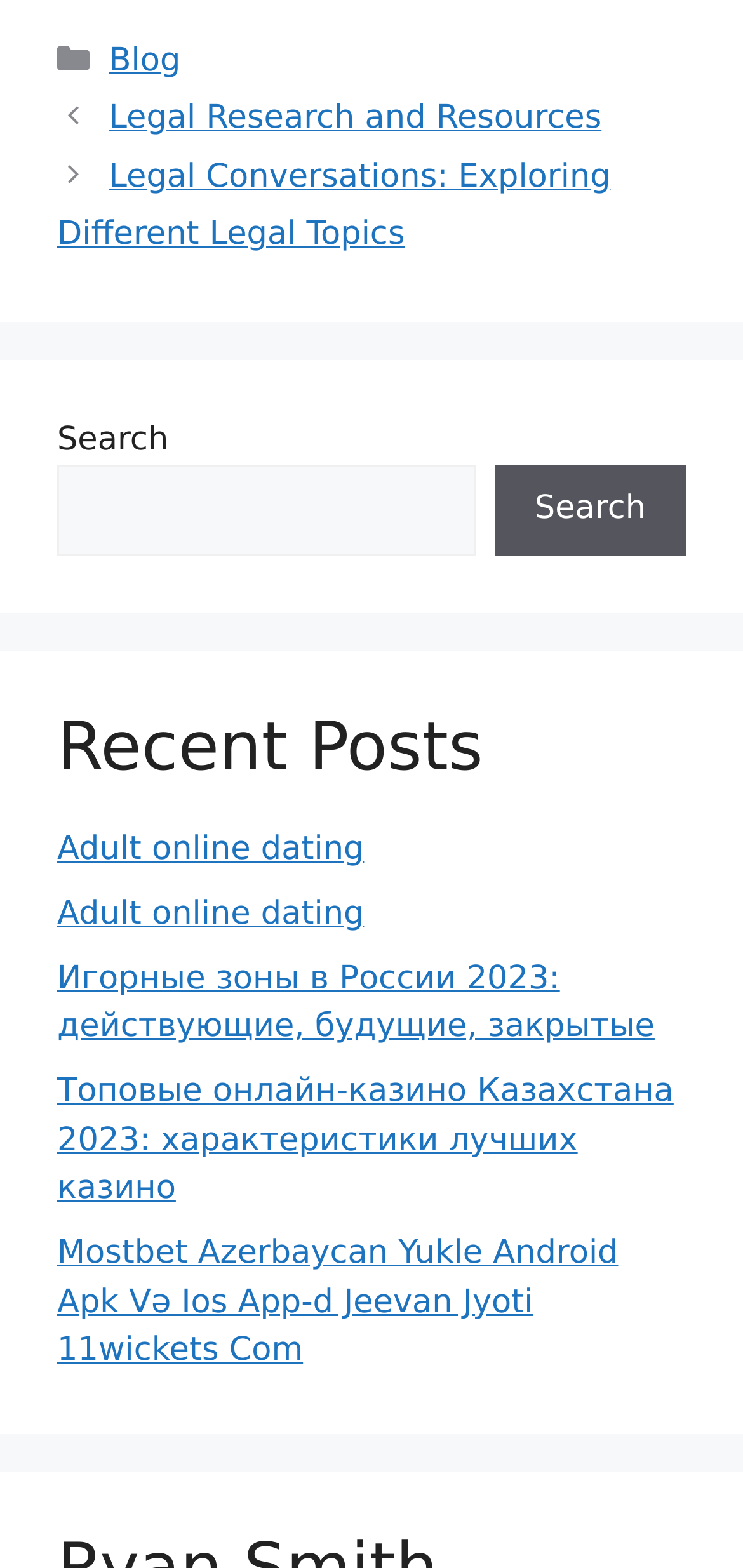Kindly respond to the following question with a single word or a brief phrase: 
What is the purpose of the footer section?

To provide meta information